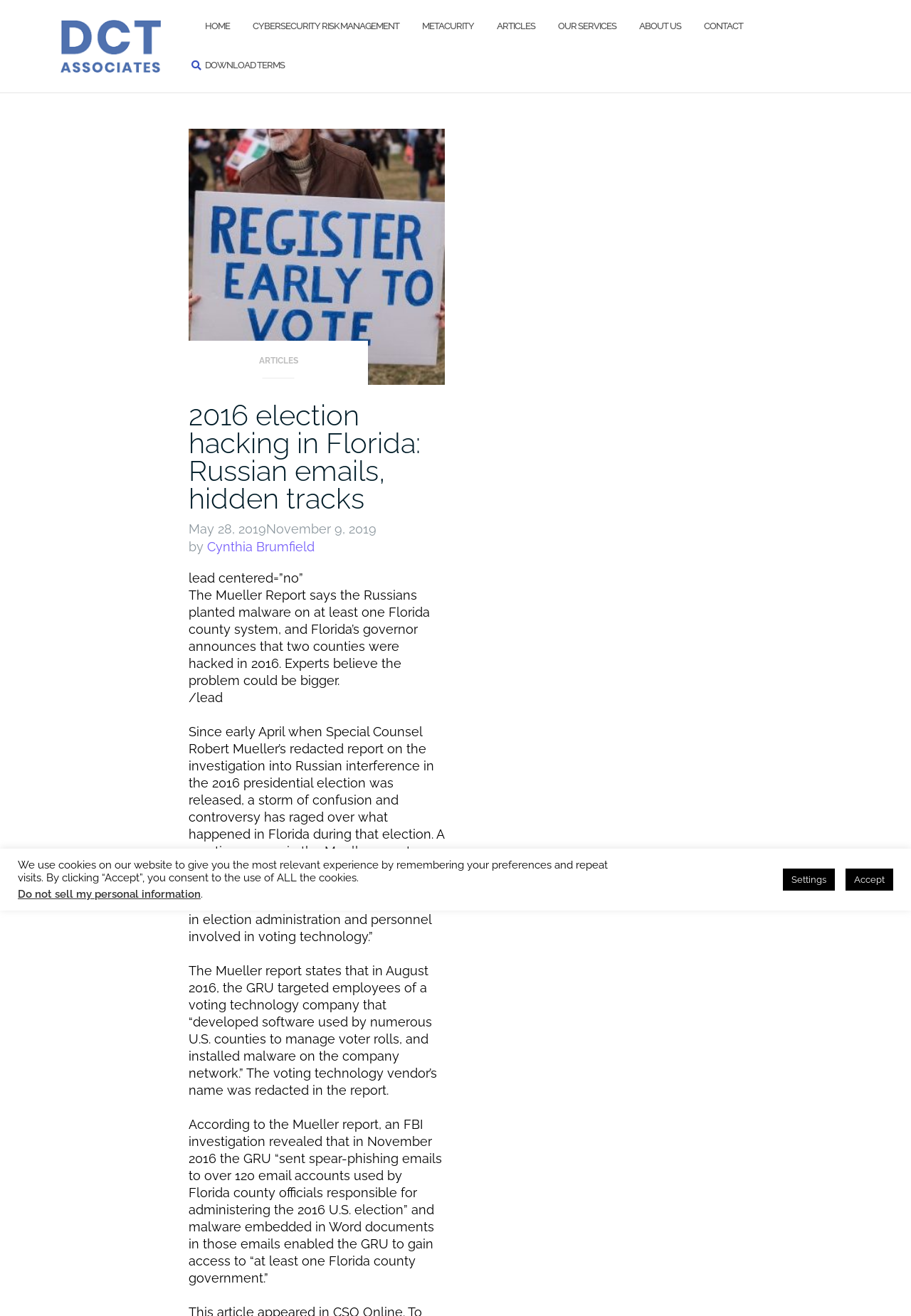Identify the bounding box coordinates of the part that should be clicked to carry out this instruction: "Read the article about 2016 election hacking in Florida".

[0.207, 0.303, 0.462, 0.391]